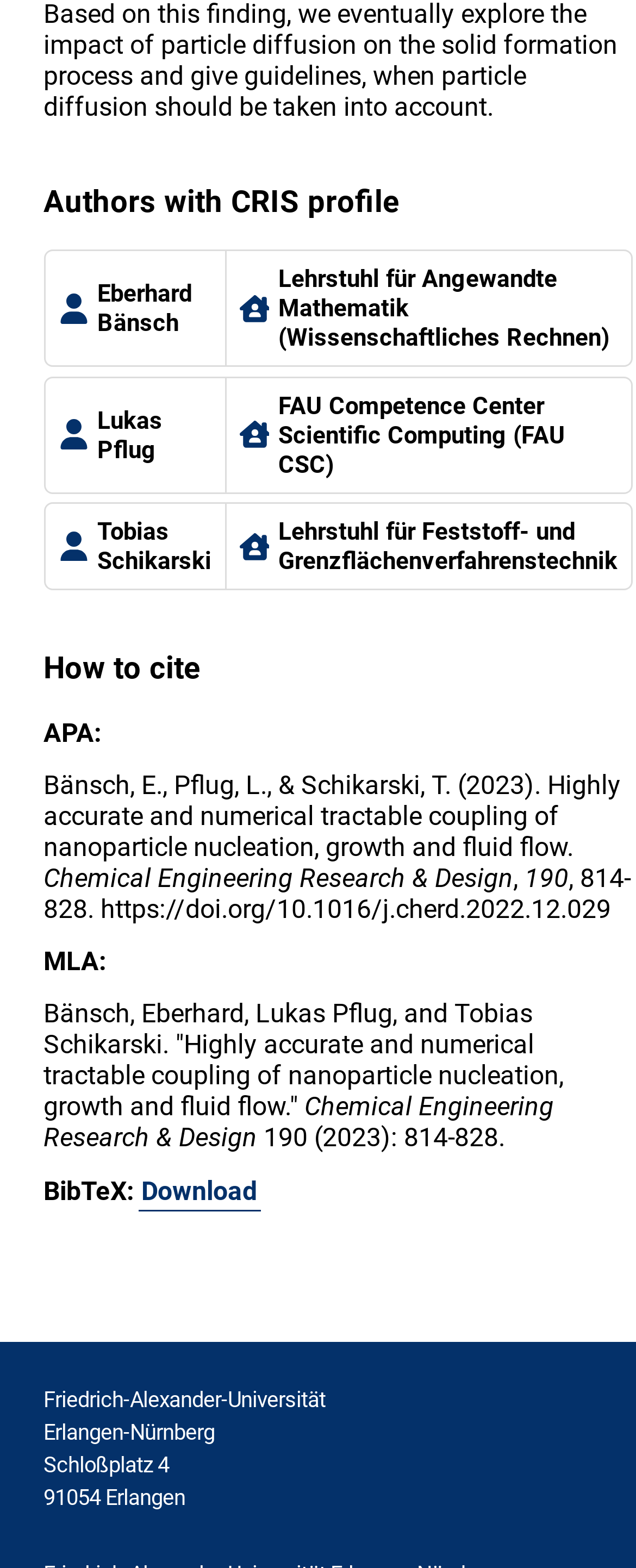Determine the bounding box coordinates of the UI element described below. Use the format (top-left x, top-left y, bottom-right x, bottom-right y) with floating point numbers between 0 and 1: Download

[0.217, 0.748, 0.409, 0.773]